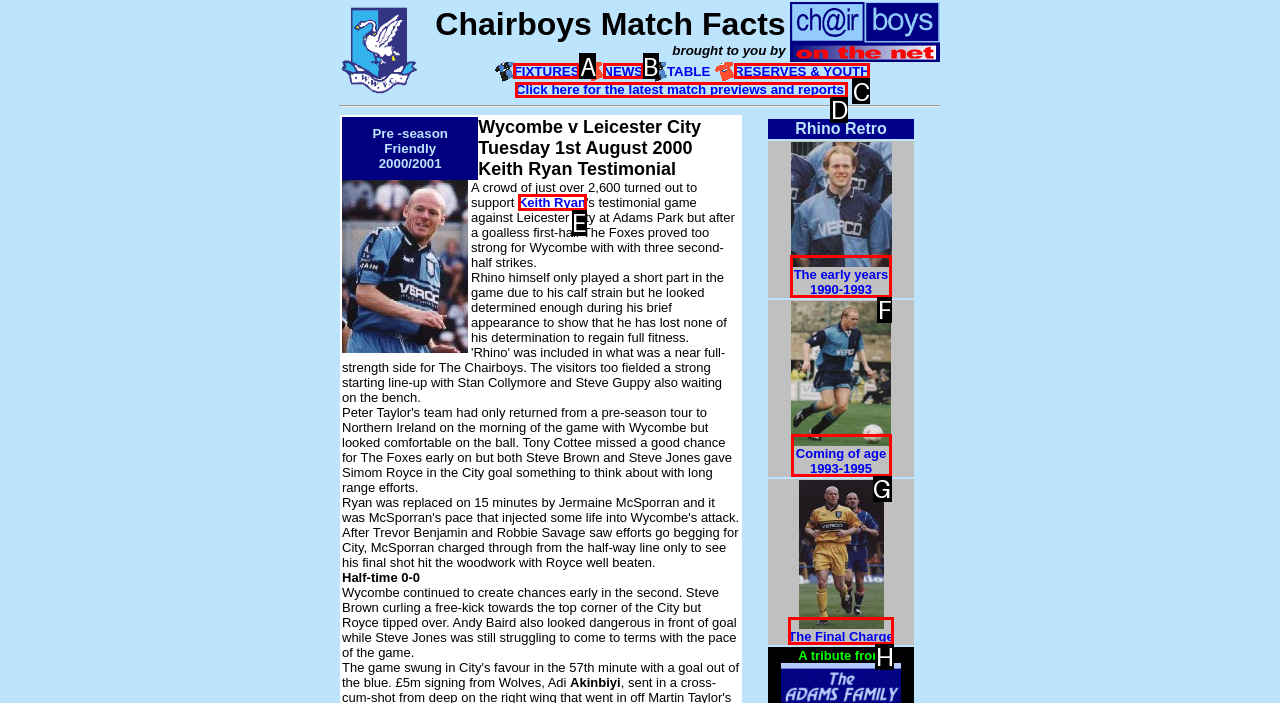Find the option you need to click to complete the following instruction: View related post
Answer with the corresponding letter from the choices given directly.

None